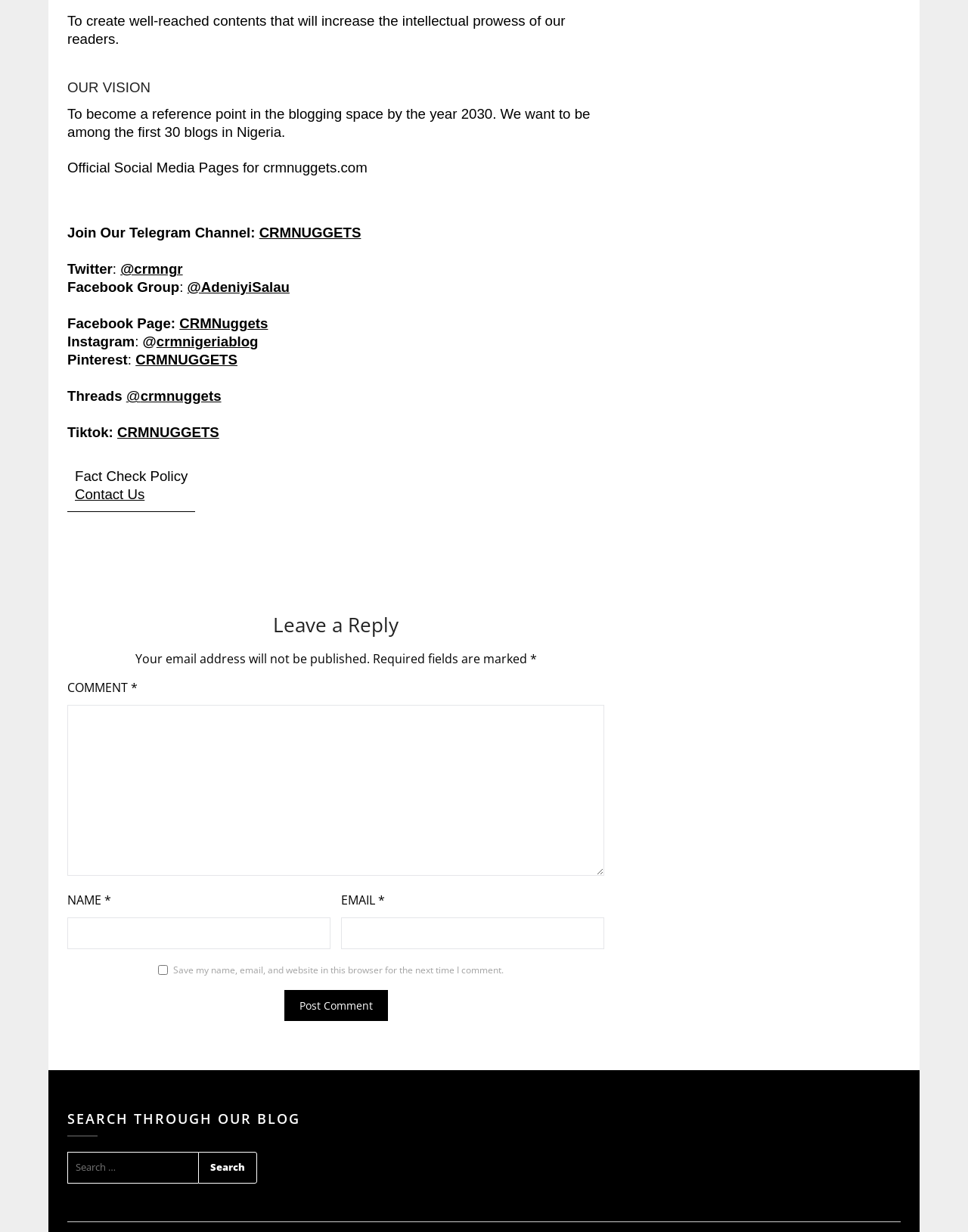Using the description: "Contact Us", identify the bounding box of the corresponding UI element in the screenshot.

[0.077, 0.395, 0.149, 0.408]